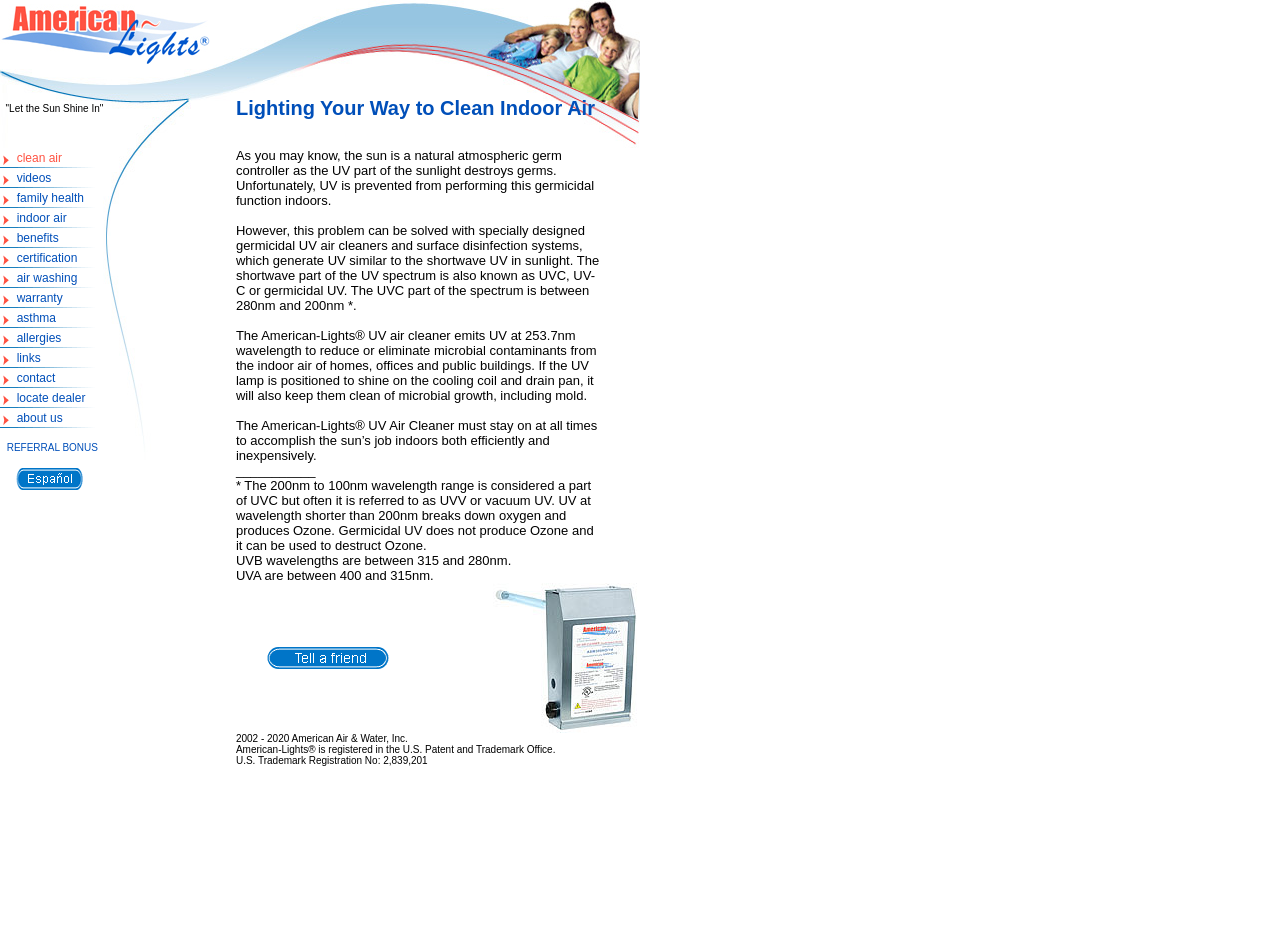Based on the element description, predict the bounding box coordinates (top-left x, top-left y, bottom-right x, bottom-right y) for the UI element in the screenshot: air washing

[0.013, 0.29, 0.06, 0.304]